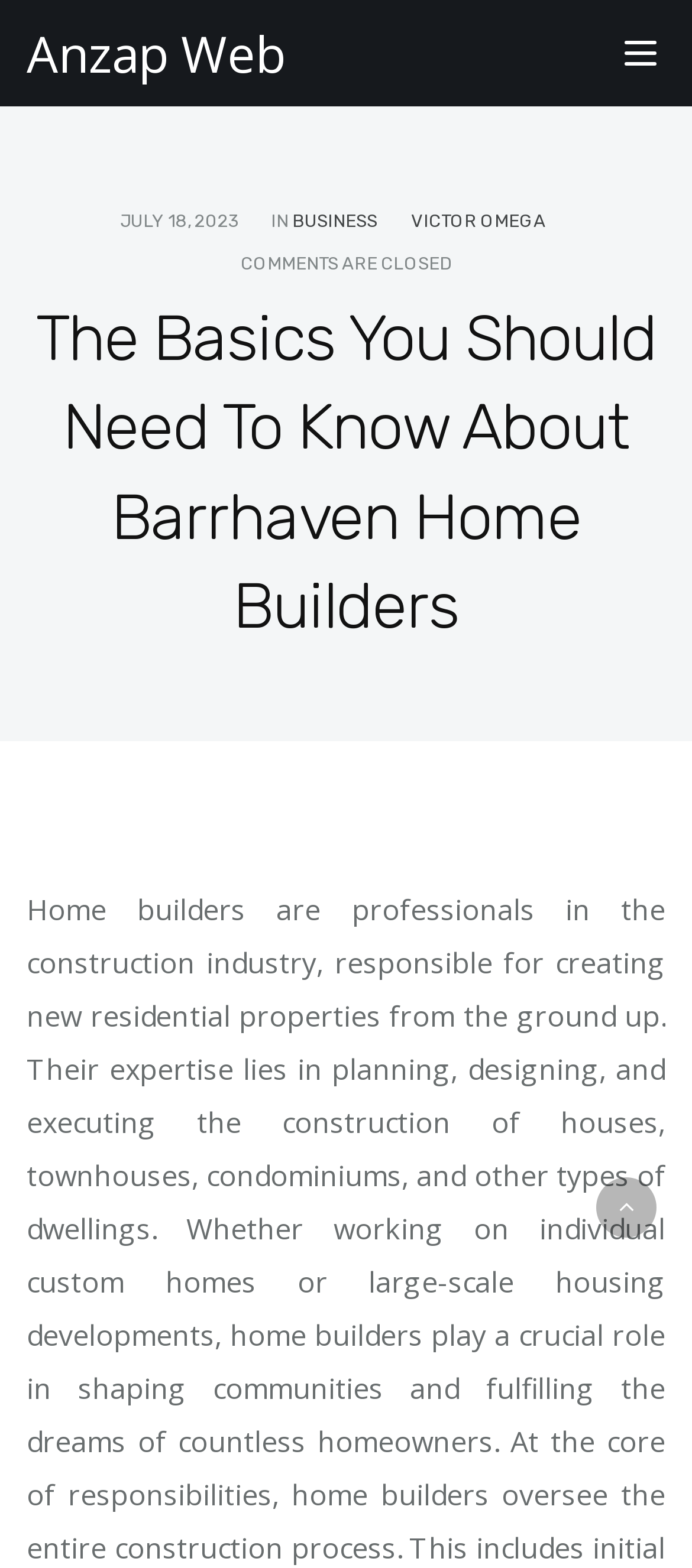Is there a search icon on the webpage?
Please respond to the question with a detailed and informative answer.

I found a link element with a font awesome icon '', which is commonly used as a search icon. This suggests that there is a search function on the webpage.